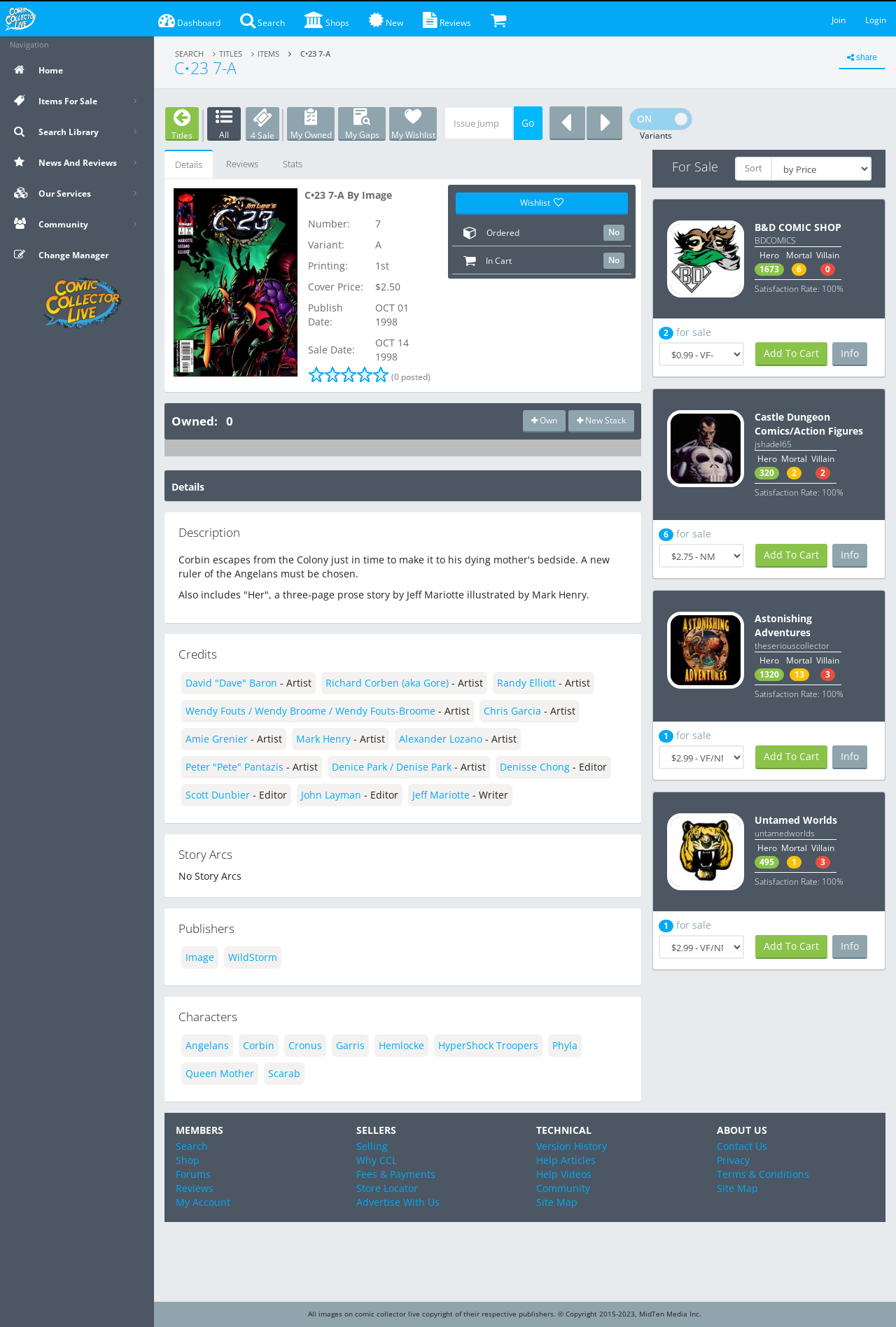Provide a one-word or one-phrase answer to the question:
What is the cover price of the comic?

$2.50